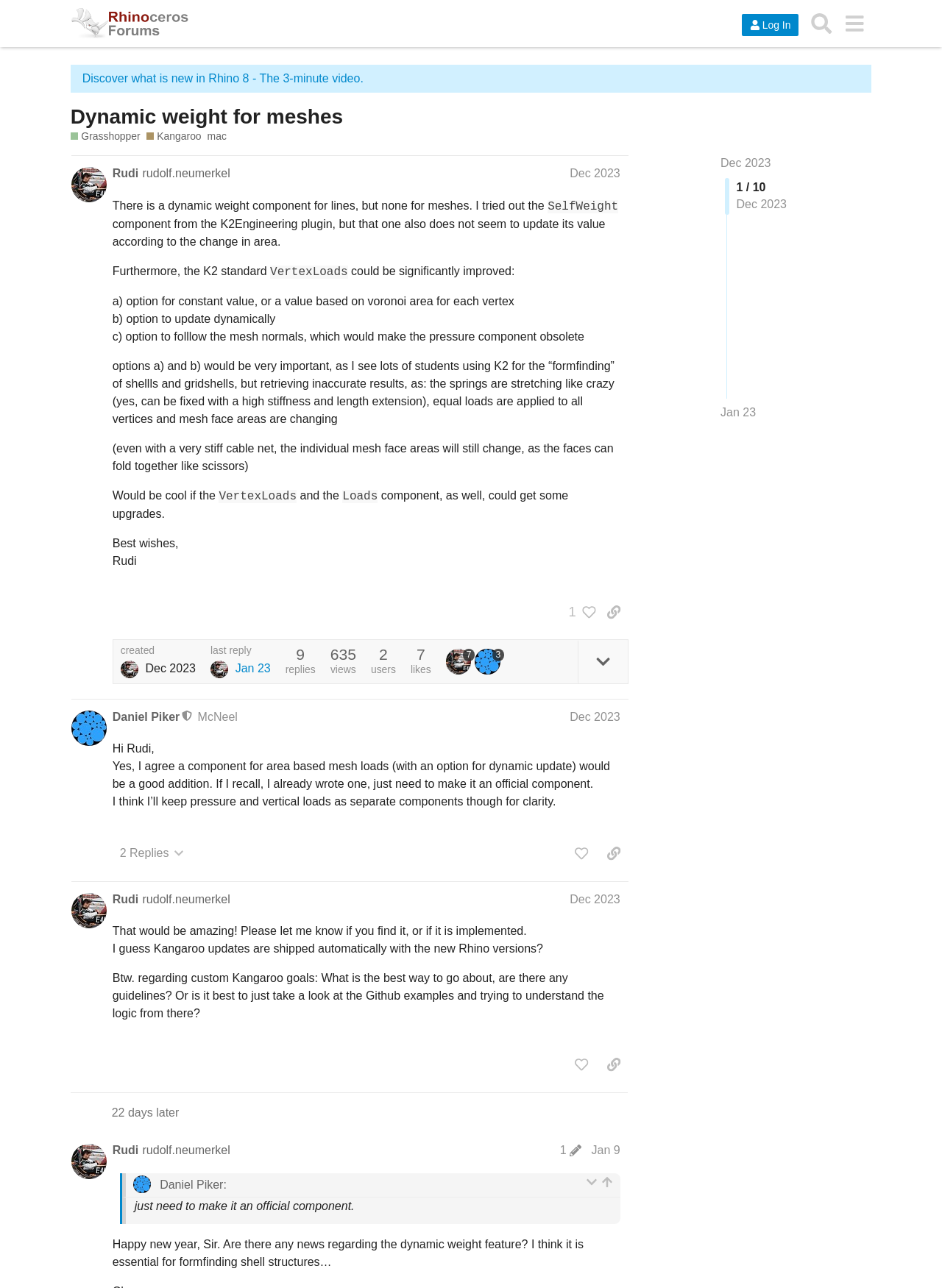Please find and provide the title of the webpage.

Dynamic weight for meshes